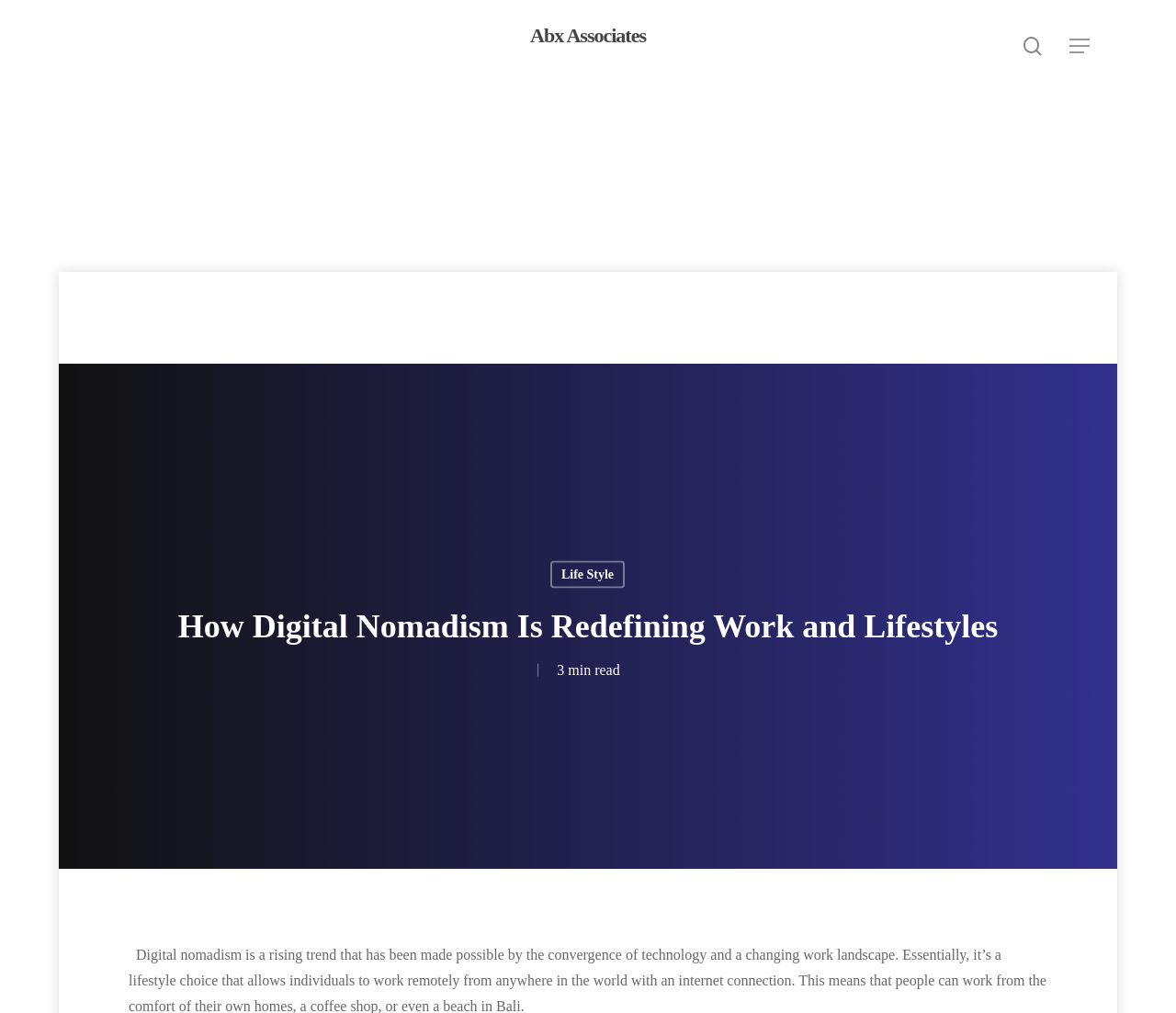Please find the bounding box for the UI component described as follows: "aria-label="Advertisement" name="aswift_1" title="Advertisement"".

[0.0, 0.007, 0.938, 0.261]